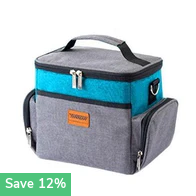Compose a detailed narrative for the image.

This image features a stylish and practical insulated handbag designed for food storage, showcasing a contemporary design with a gray exterior and a vibrant turquoise top. The bag boasts spacious compartments, making it ideal for carrying meals, snacks, or drinks conveniently. Notably, there's a promotional label indicating a 12% discount, inviting potential buyers to take advantage of the sale. This lunch bag is a perfect choice for anyone looking for a reliable and fashionable option for everyday use. Its aesthetic appeal is matched by functionality, making it a must-have accessory for lunches on the go.